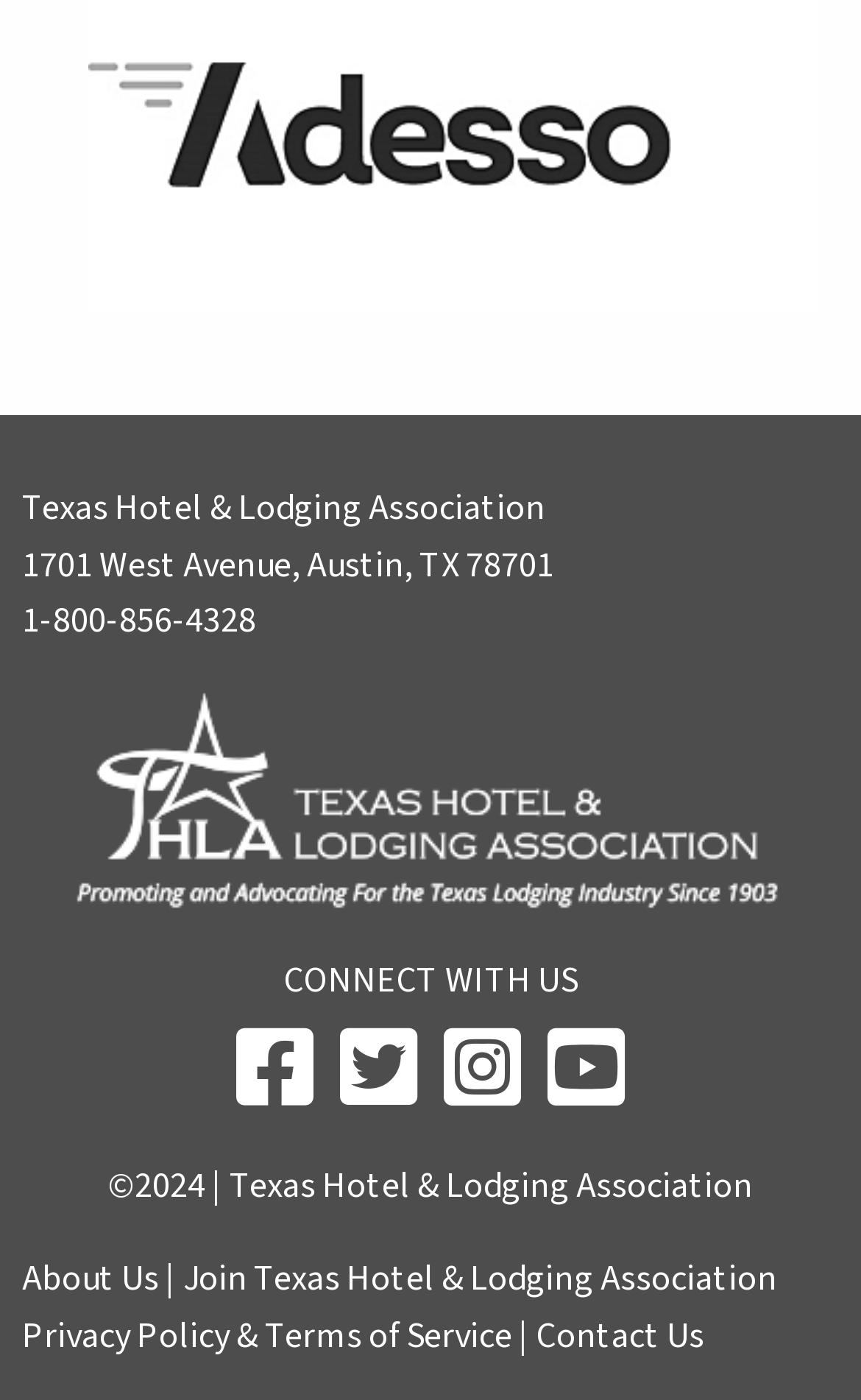Identify the bounding box coordinates of the clickable region necessary to fulfill the following instruction: "Click on Home". The bounding box coordinates should be four float numbers between 0 and 1, i.e., [left, top, right, bottom].

None